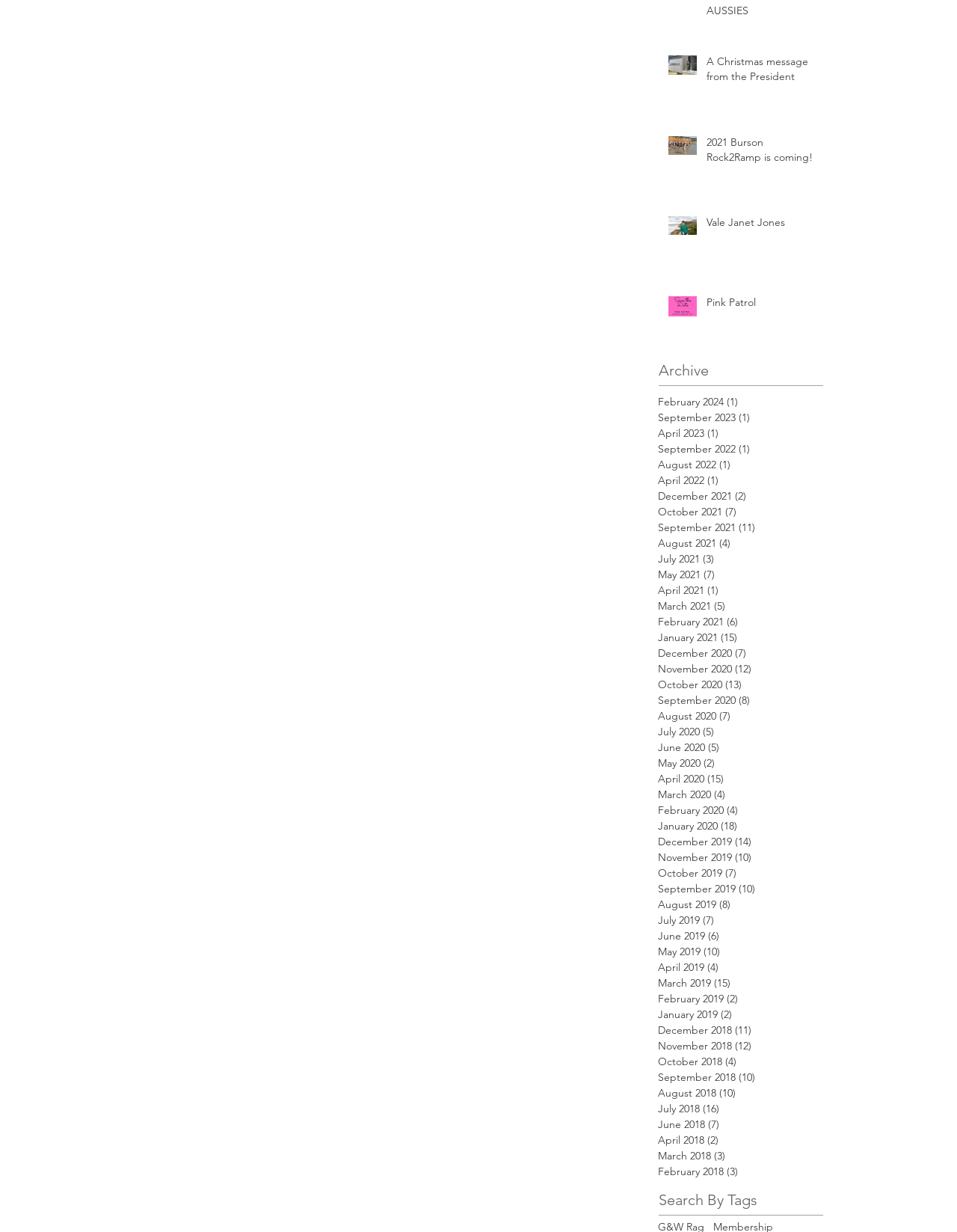Please find the bounding box coordinates of the element that you should click to achieve the following instruction: "Read A Christmas message from the President". The coordinates should be presented as four float numbers between 0 and 1: [left, top, right, bottom].

[0.738, 0.044, 0.851, 0.073]